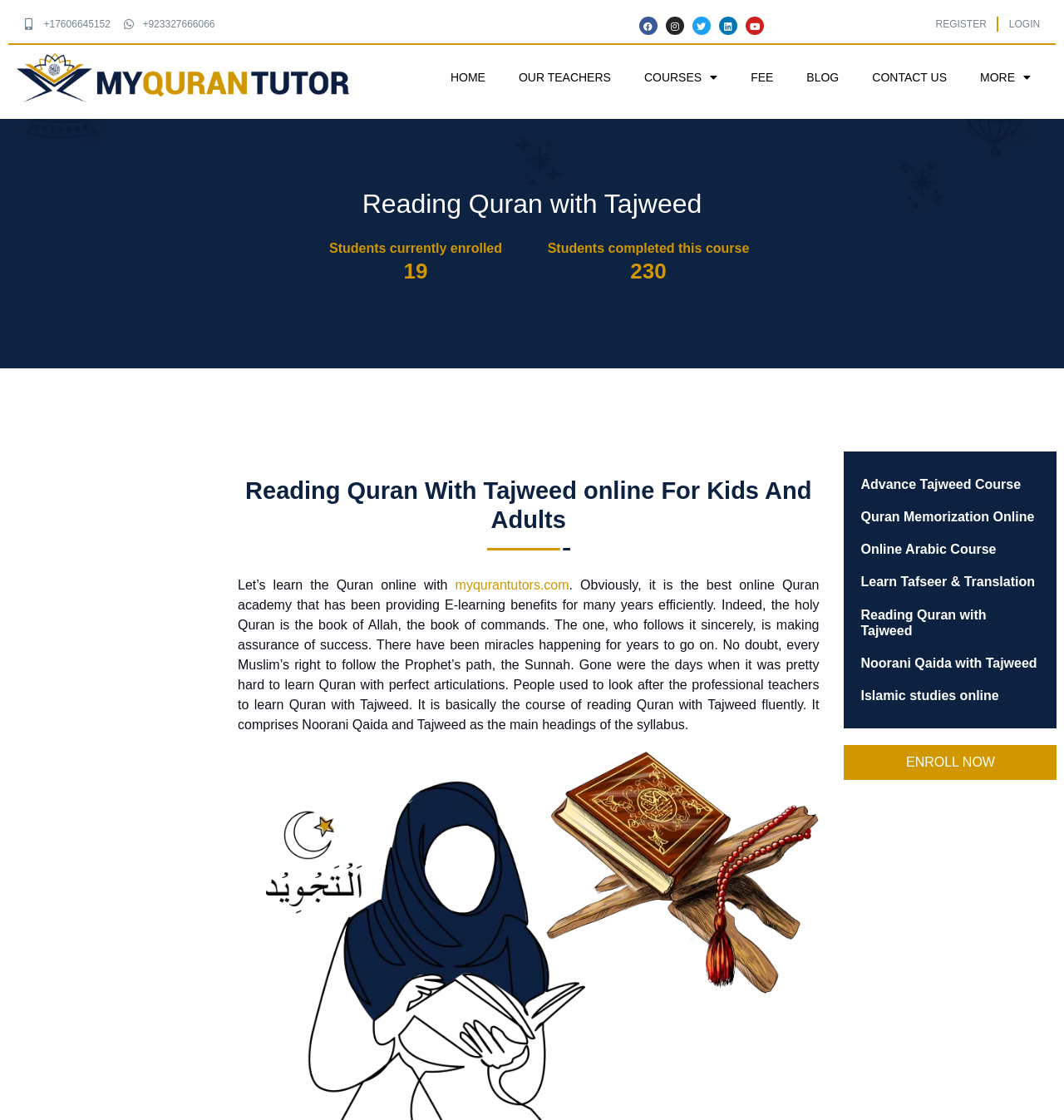Using the details in the image, give a detailed response to the question below:
Where can I enroll for the courses?

The 'ENROLL NOW' button is located at the bottom right corner of the webpage, below the course descriptions.